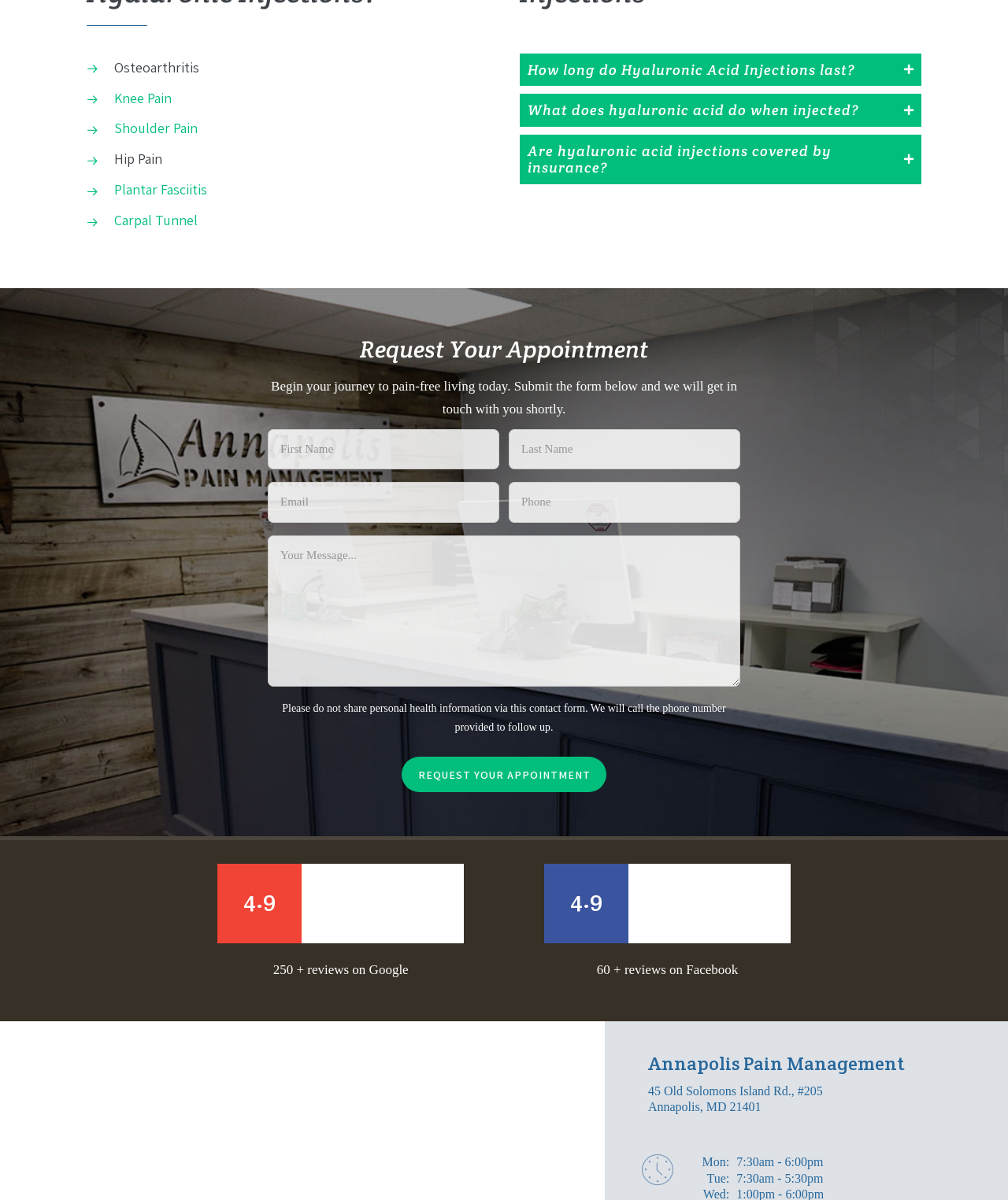What is the average rating of this clinic on Google?
Please provide a detailed and thorough answer to the question.

The average rating of this clinic on Google is 4.9, as indicated by the text '4.9' and the link 'Google average rating' on the webpage. This suggests that the clinic has a high rating based on reviews from Google users.